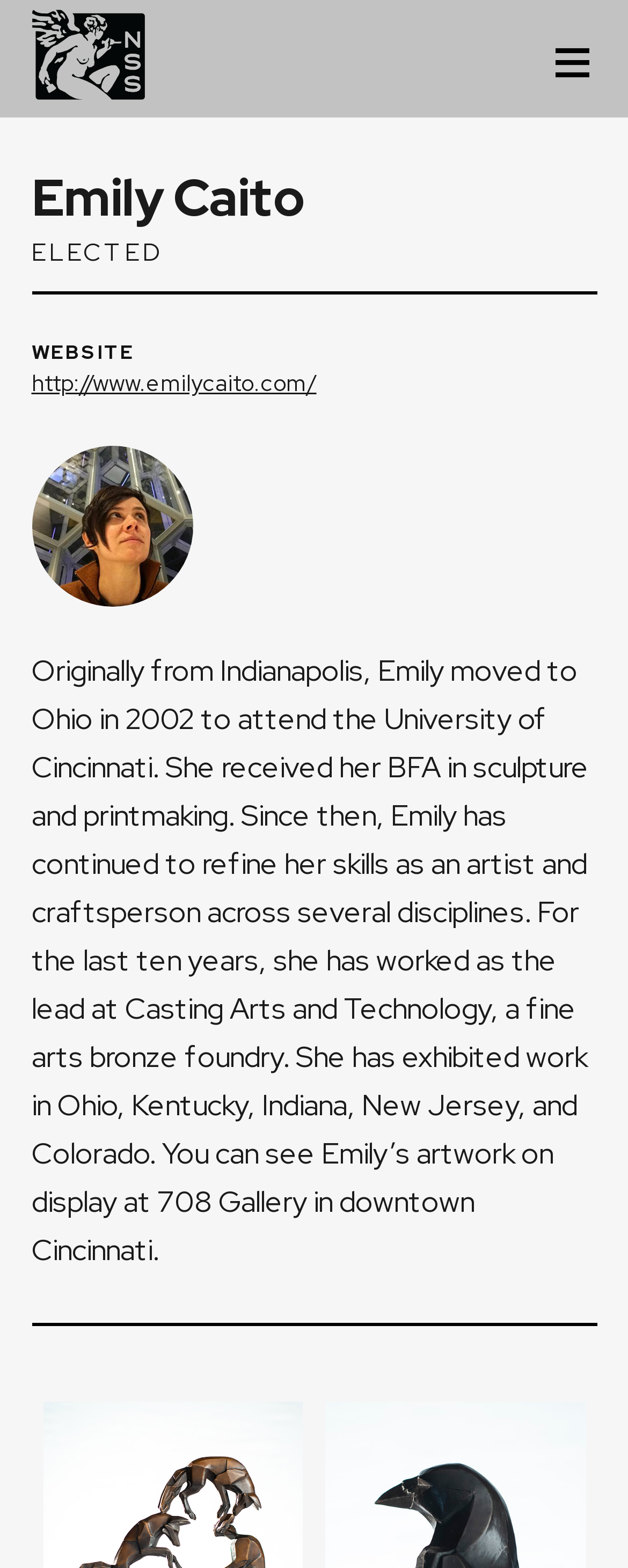How many years has Emily worked at Casting Arts and Technology?
Respond to the question with a single word or phrase according to the image.

Ten years